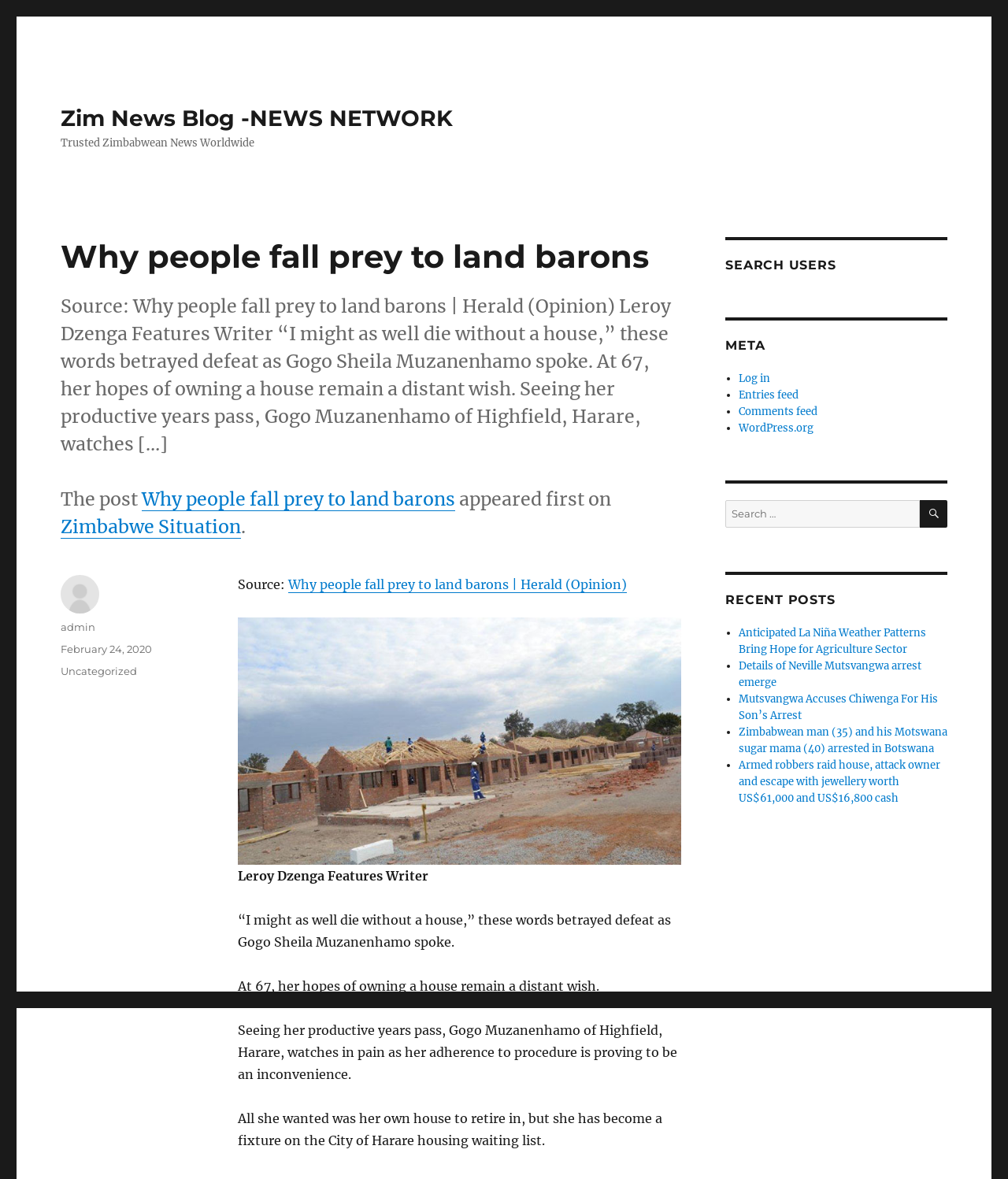Could you locate the bounding box coordinates for the section that should be clicked to accomplish this task: "Read the post 'Why people fall prey to land barons'".

[0.141, 0.413, 0.452, 0.433]